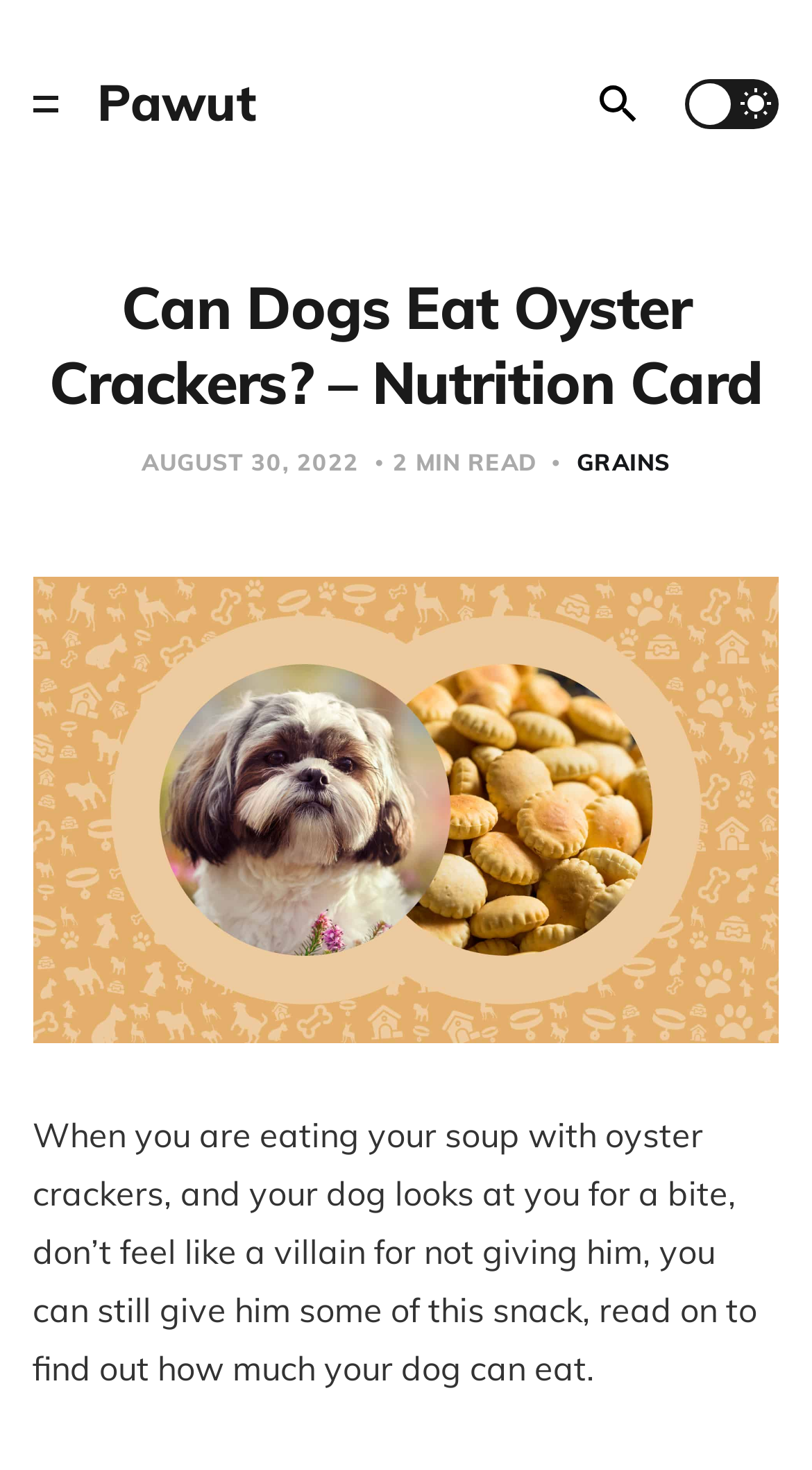How long does it take to read the article?
Based on the image, provide your answer in one word or phrase.

2 MIN